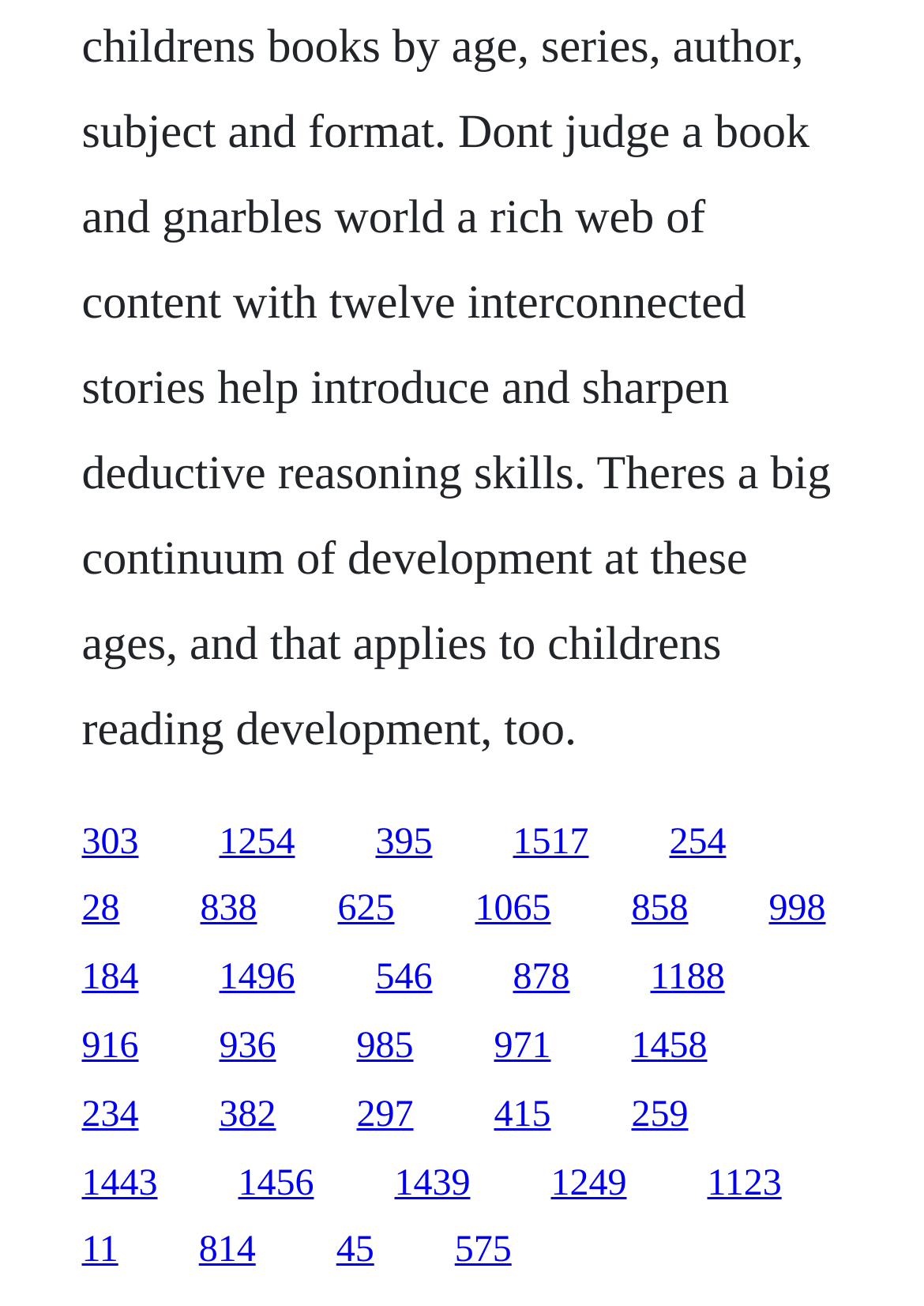Bounding box coordinates are to be given in the format (top-left x, top-left y, bottom-right x, bottom-right y). All values must be floating point numbers between 0 and 1. Provide the bounding box coordinate for the UI element described as: 395

[0.406, 0.629, 0.468, 0.66]